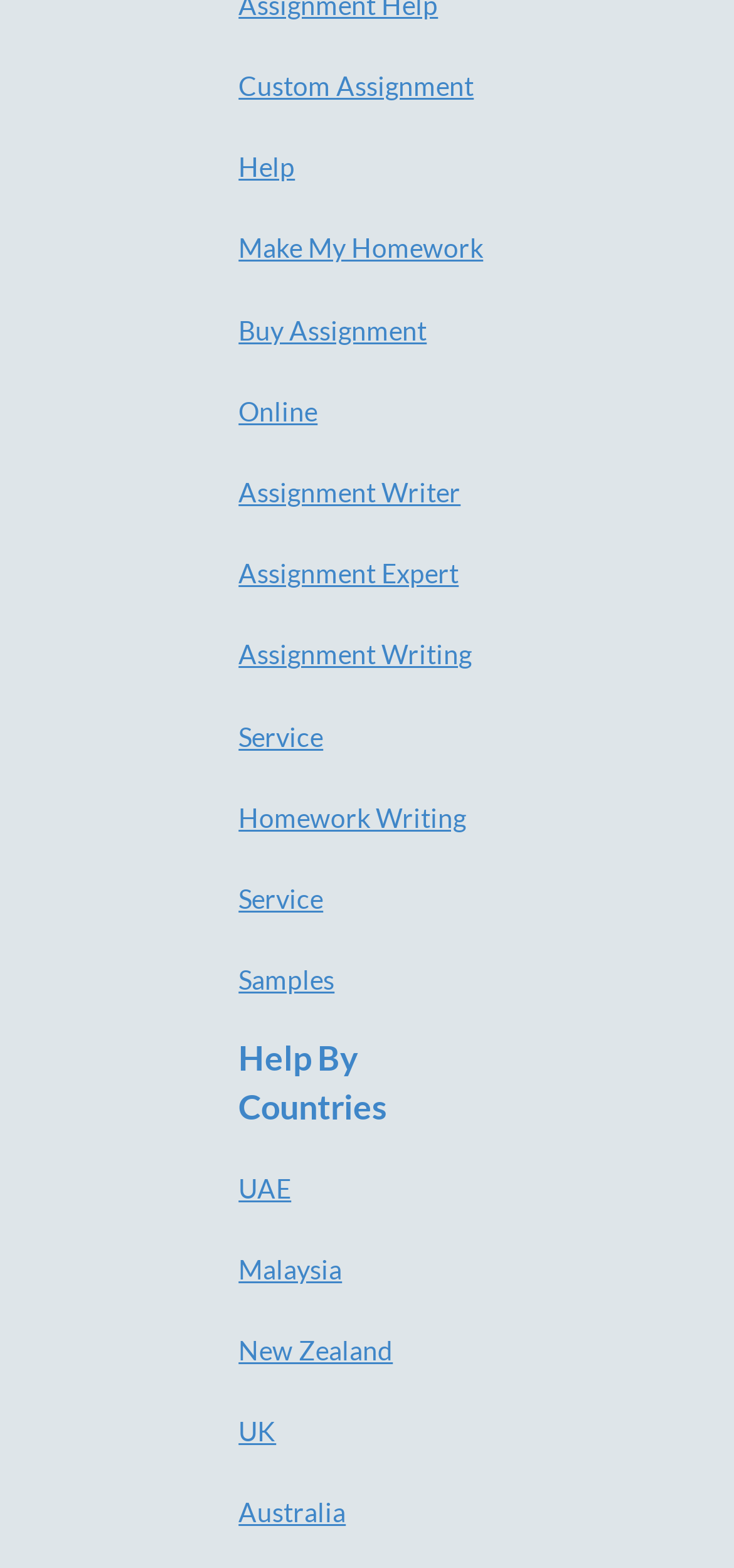Could you highlight the region that needs to be clicked to execute the instruction: "Buy an assignment online"?

[0.325, 0.2, 0.581, 0.272]